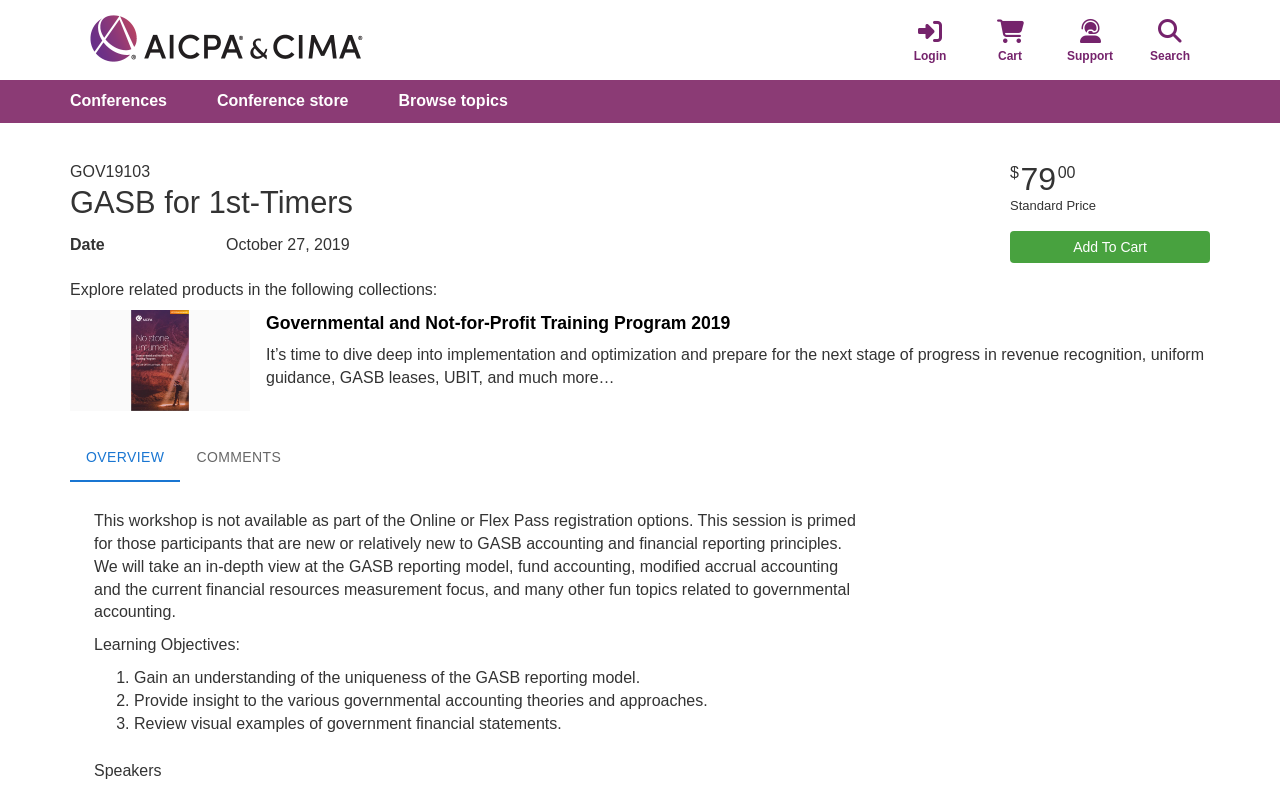Determine the bounding box coordinates for the UI element with the following description: "Add To Cart". The coordinates should be four float numbers between 0 and 1, represented as [left, top, right, bottom].

[0.789, 0.294, 0.945, 0.334]